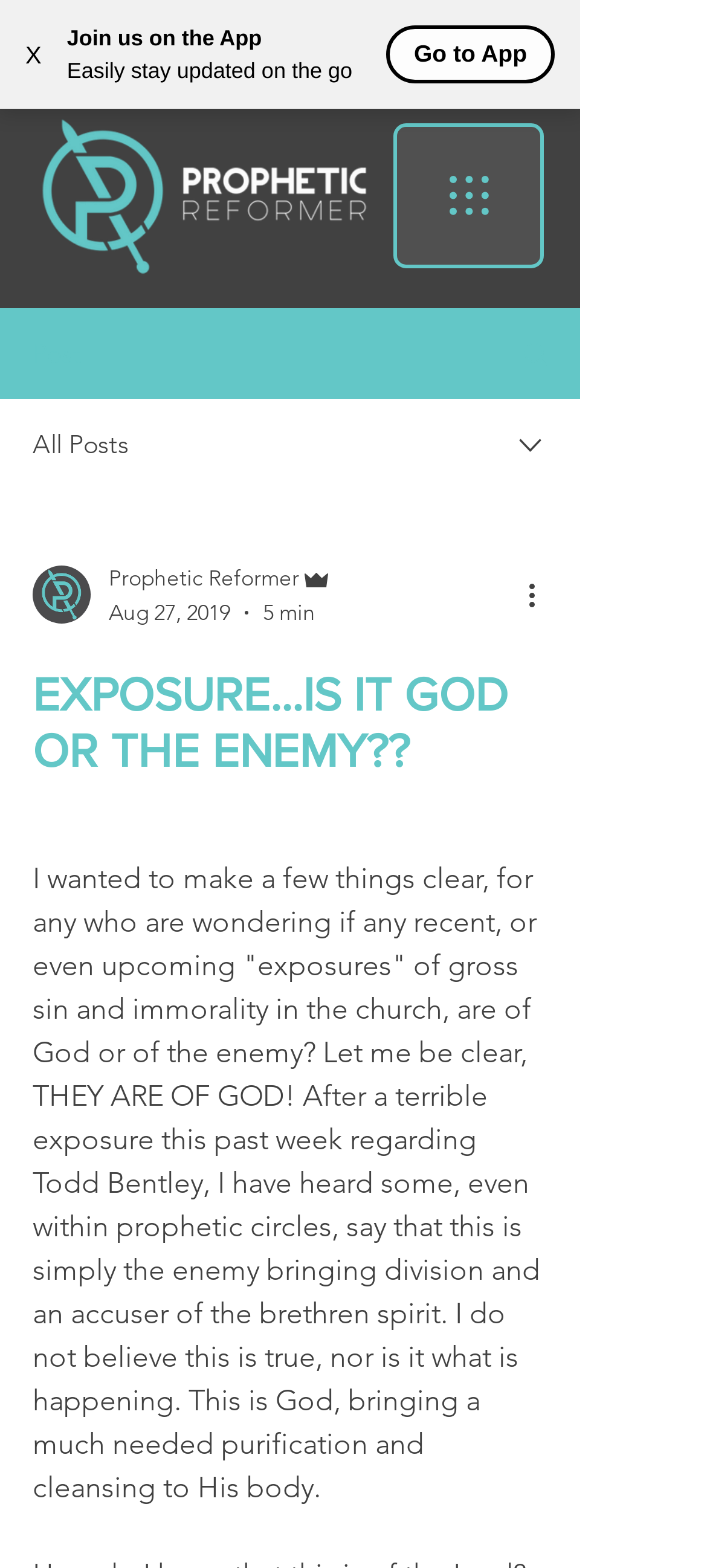Extract the primary header of the webpage and generate its text.

EXPOSURE...IS IT GOD OR THE ENEMY??